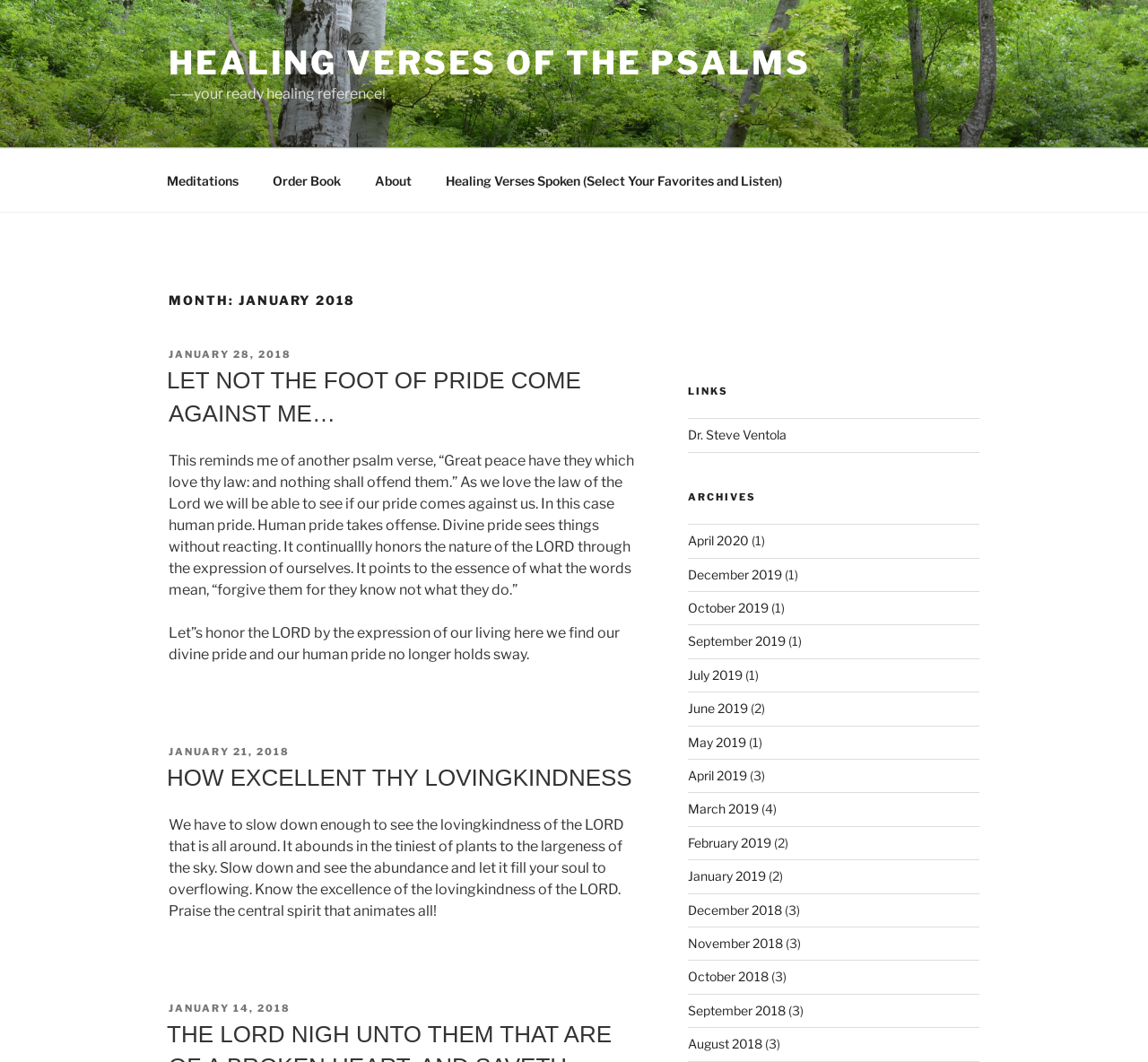Using the description: "Healing Verses of the Psalms", determine the UI element's bounding box coordinates. Ensure the coordinates are in the format of four float numbers between 0 and 1, i.e., [left, top, right, bottom].

[0.147, 0.041, 0.706, 0.078]